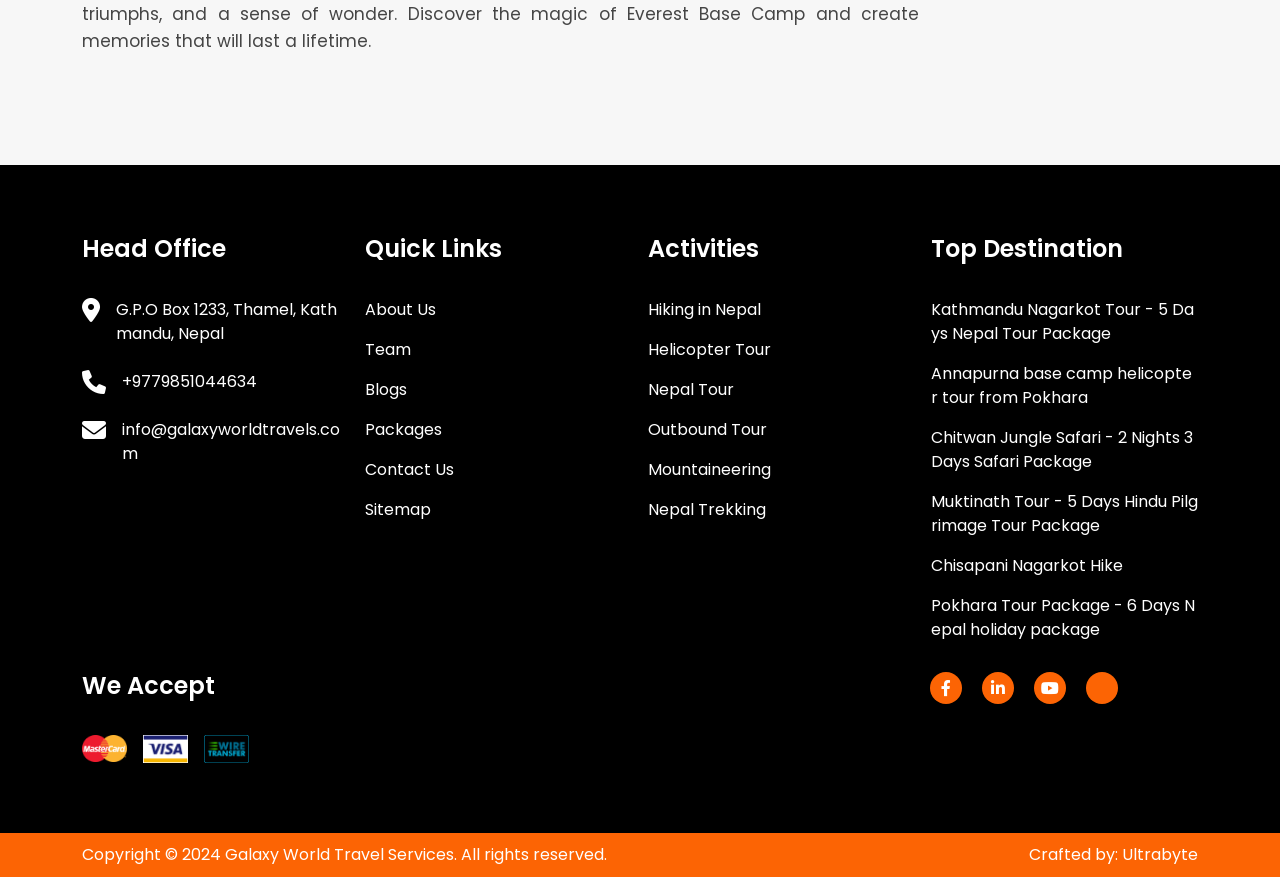What types of payment are accepted?
Please provide a single word or phrase as your answer based on the screenshot.

Master Card, Visa Card, Wire Transfer